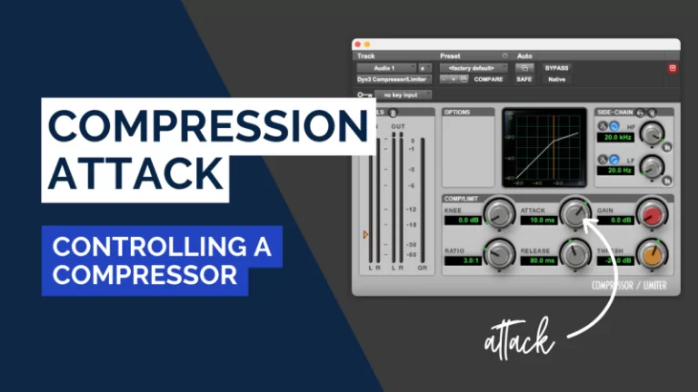What is the focus of the design's aesthetic?
Answer the question with a thorough and detailed explanation.

The design's modern aesthetic, with bold typography and contrasting colors, indicates a focus on clarity and accessibility for users looking to understand or optimize compressor settings in audio production.